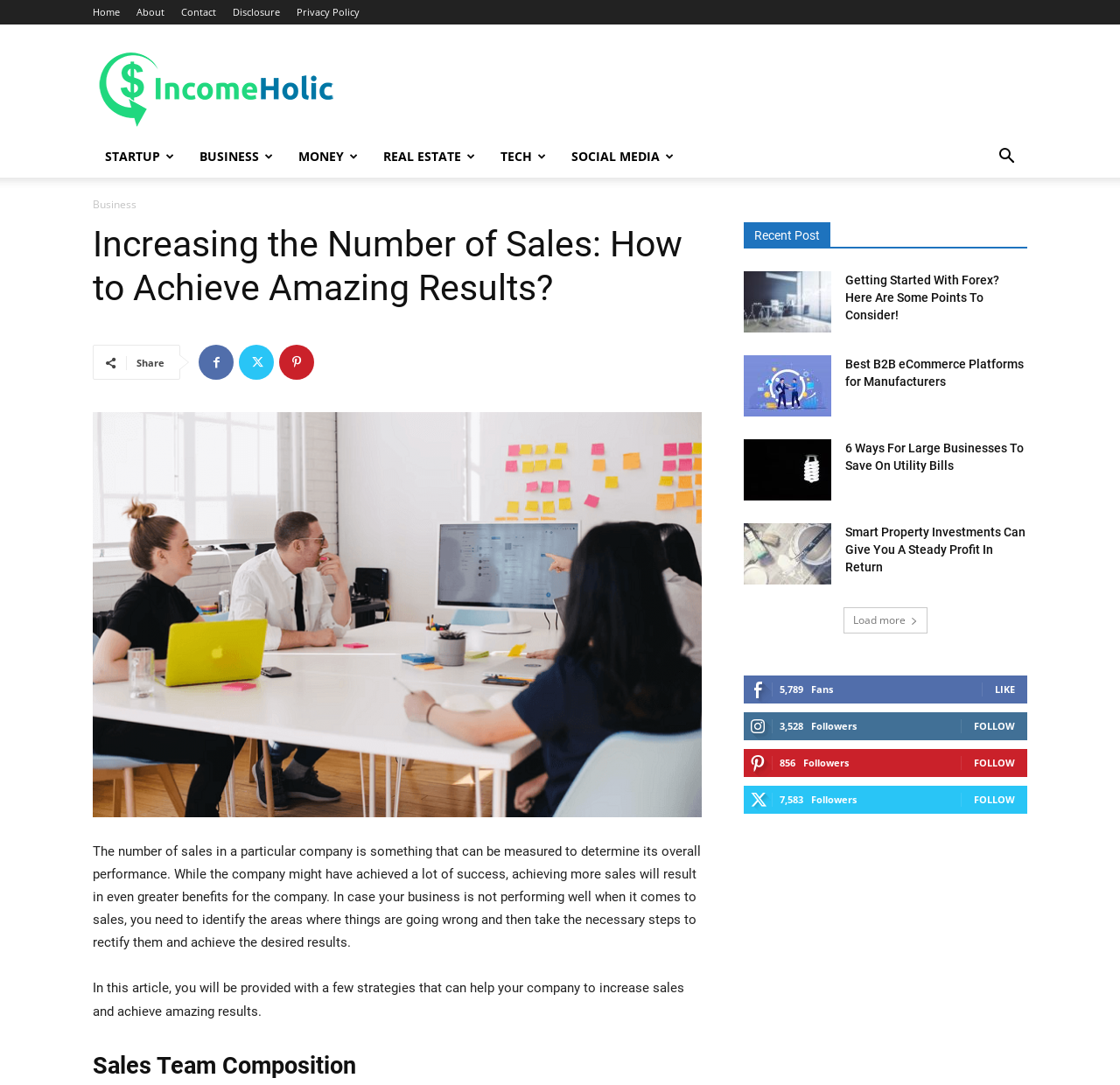Please identify the bounding box coordinates of the clickable area that will fulfill the following instruction: "Click on the 'Outdoor Adventure' link". The coordinates should be in the format of four float numbers between 0 and 1, i.e., [left, top, right, bottom].

None